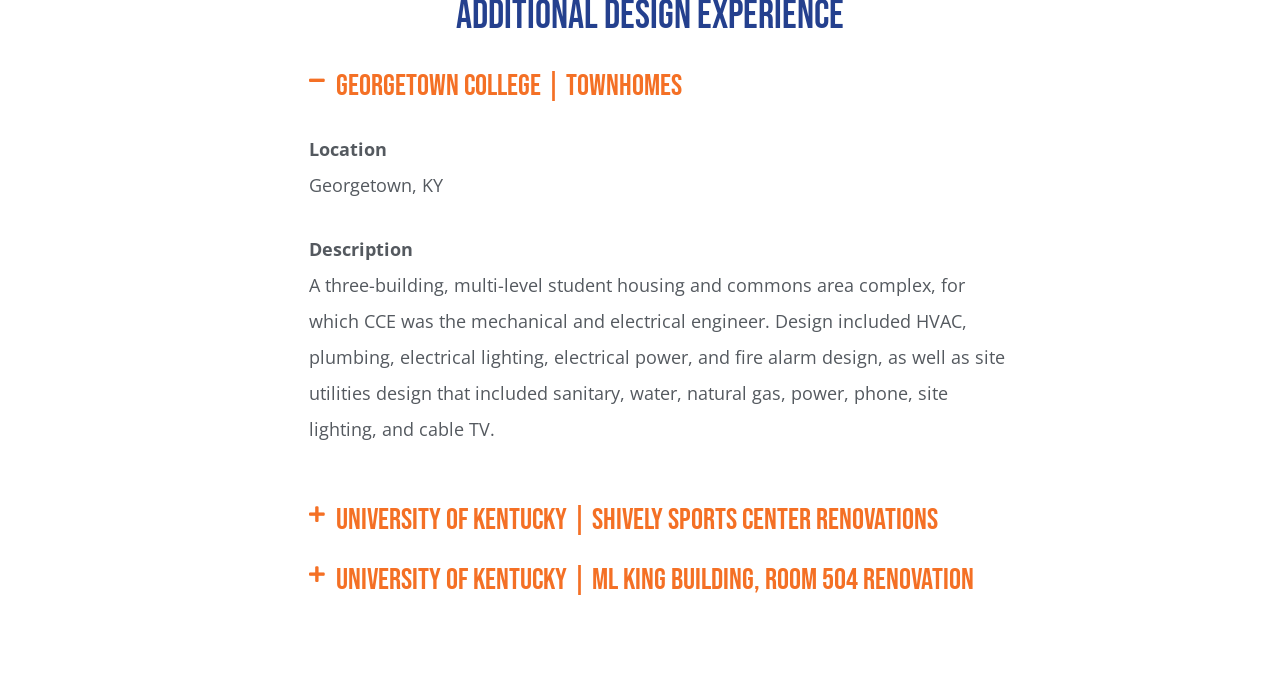Reply to the question with a single word or phrase:
What is the purpose of the webpage?

Showcasing projects